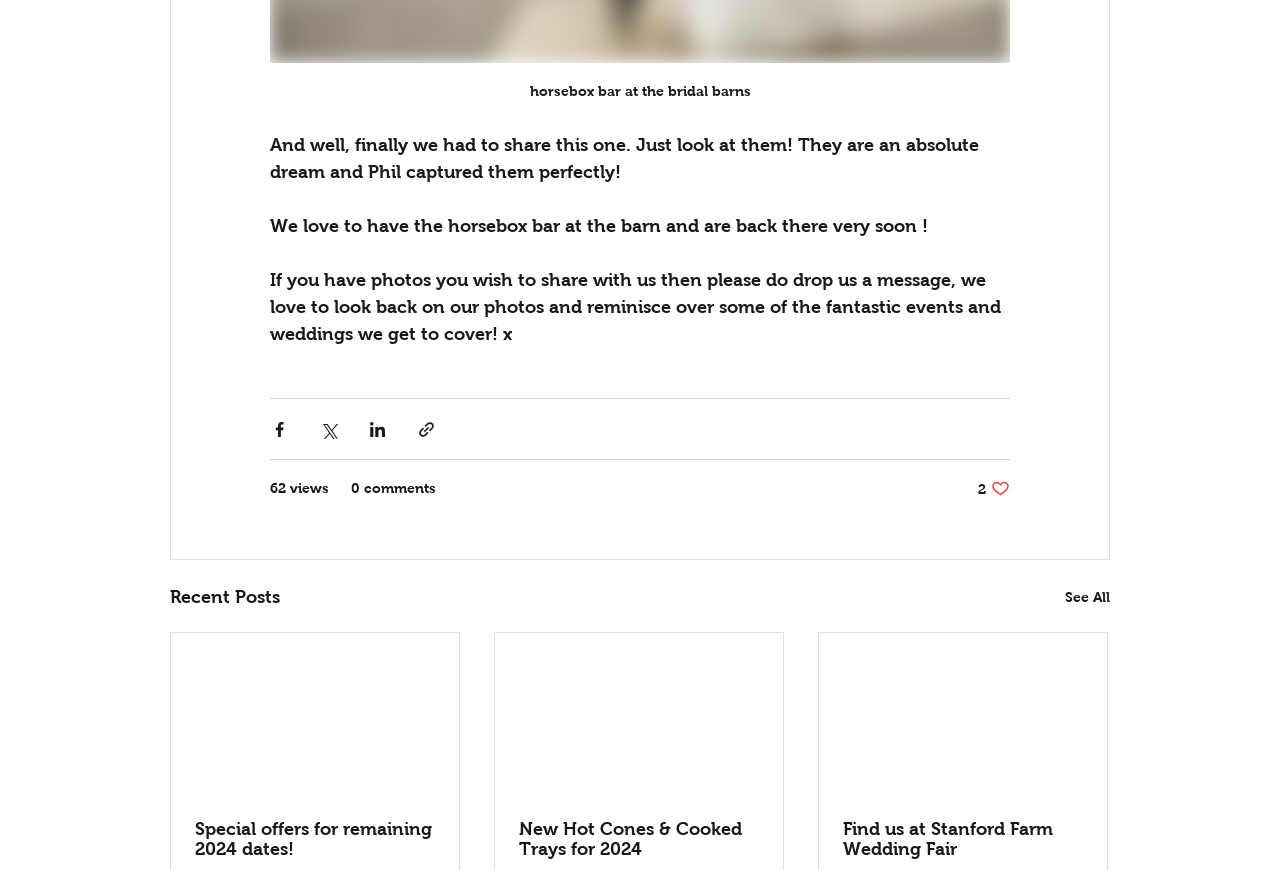What is the purpose of the buttons below the post?
Answer the question with as much detail as possible.

I found four button elements with images below the post, labeled 'Share via Facebook', 'Share via Twitter', 'Share via LinkedIn', and 'Share via link'. These buttons are likely used to share the post on different social media platforms or via a link.